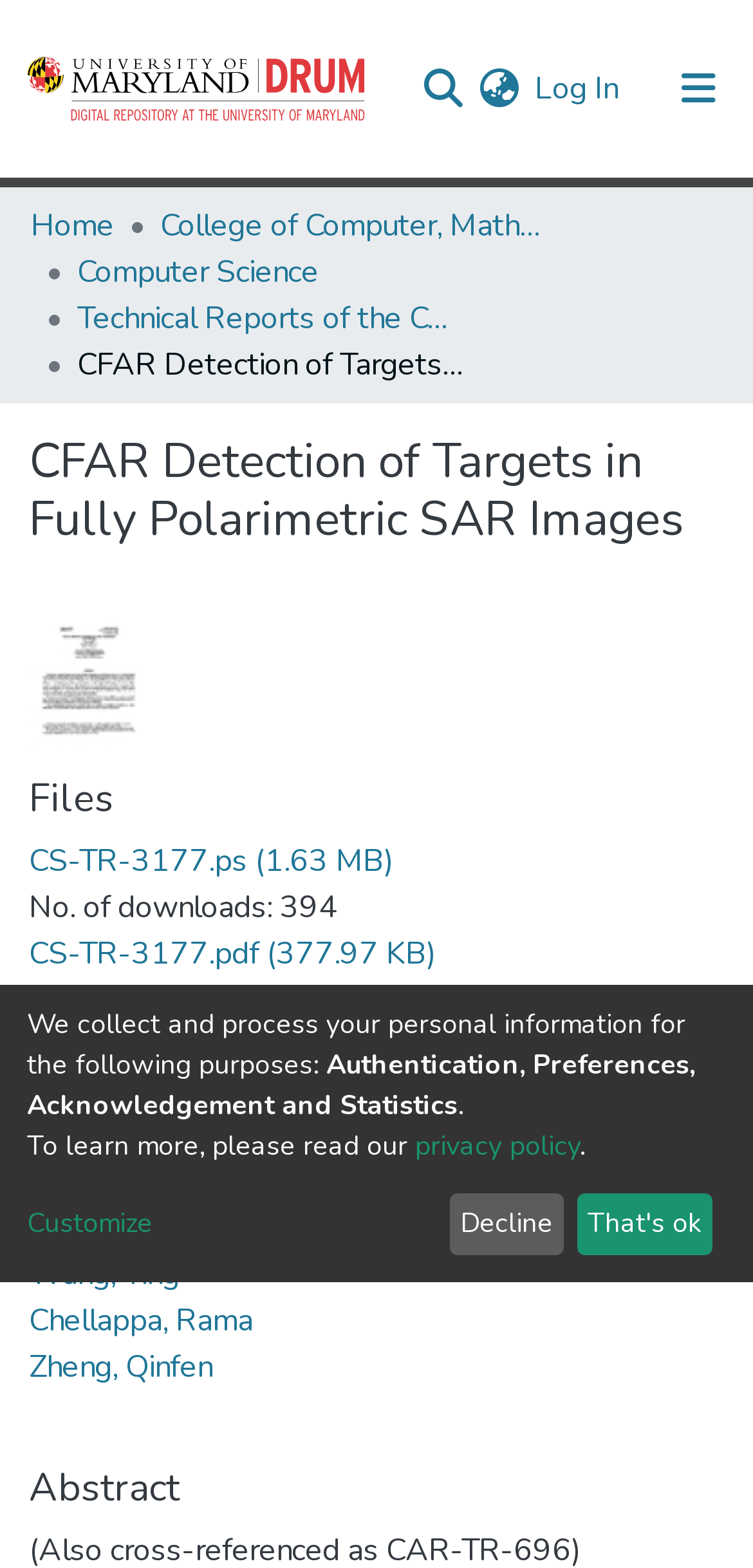Give the bounding box coordinates for this UI element: "CS-TR-3177.pdf (377.97 KB)". The coordinates should be four float numbers between 0 and 1, arranged as [left, top, right, bottom].

[0.038, 0.595, 0.579, 0.622]